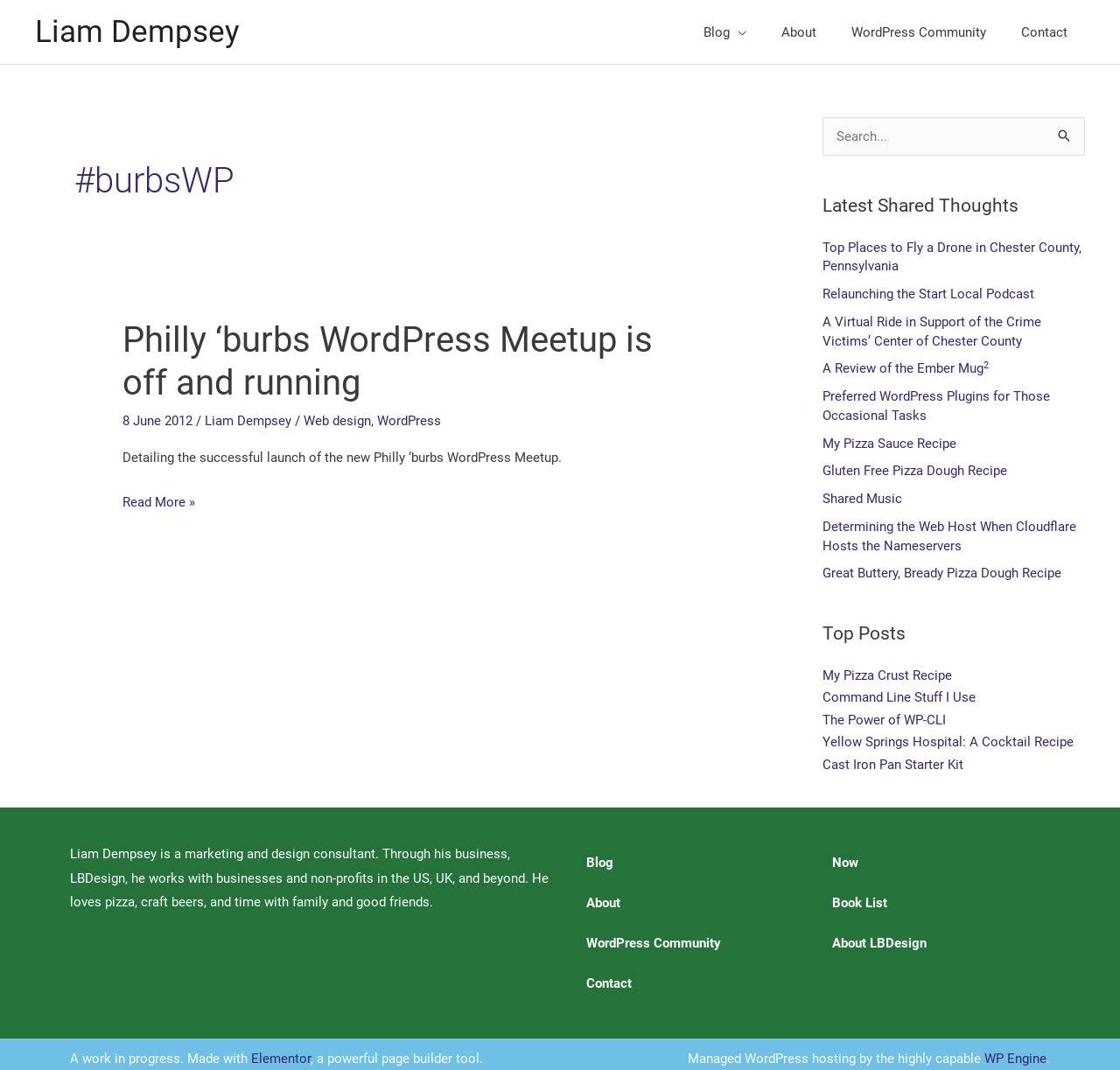What is the name of the business mentioned?
Answer the question with as much detail as possible.

The business name is mentioned in the text 'Through his business, LBDesign, he works with businesses and non-profits...' at the bottom of the page.